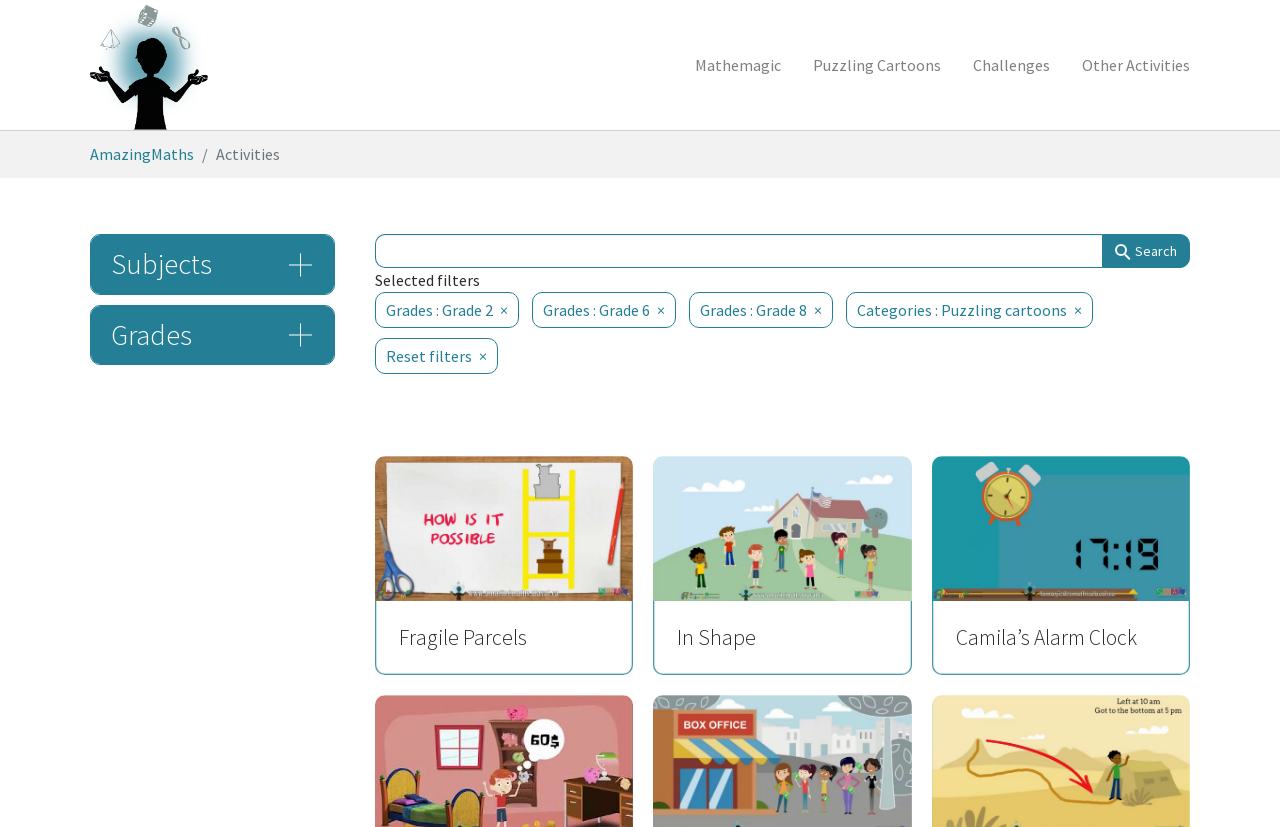Describe every aspect of the webpage in a detailed manner.

The webpage is titled "Activities - AmazingMaths" and appears to be a collection of math-related activities and resources. At the top, there are five links: "La Magie des maths", "Mathemagic", "Puzzling Cartoons", "Challenges", and "Other Activities", which are evenly spaced across the page.

Below these links, there is a navigation breadcrumb section that displays the current location, with links to "AmazingMaths" and "Activities". 

Further down, there are two headings: "Subjects" and "Grades", which are likely categories for filtering the activities. 

To the right of the headings, there is a search bar with a "Search" button. Above the search bar, there is a text label "Selected filters" followed by a list of filters that have been applied, including "Grades : Grade 2", "Grades : Grade 6", "Grades : Grade 8", and "Categories : Puzzling cartoons". Each of these filters has a "×" symbol next to it, suggesting that they can be removed. There is also a "Reset filters" link.

Below the search bar, there are three activity links: "Fragile Parcels", "In Shape", and "Camila’s Alarm Clock". Each of these links has a corresponding heading with the same name, which is positioned below the link.